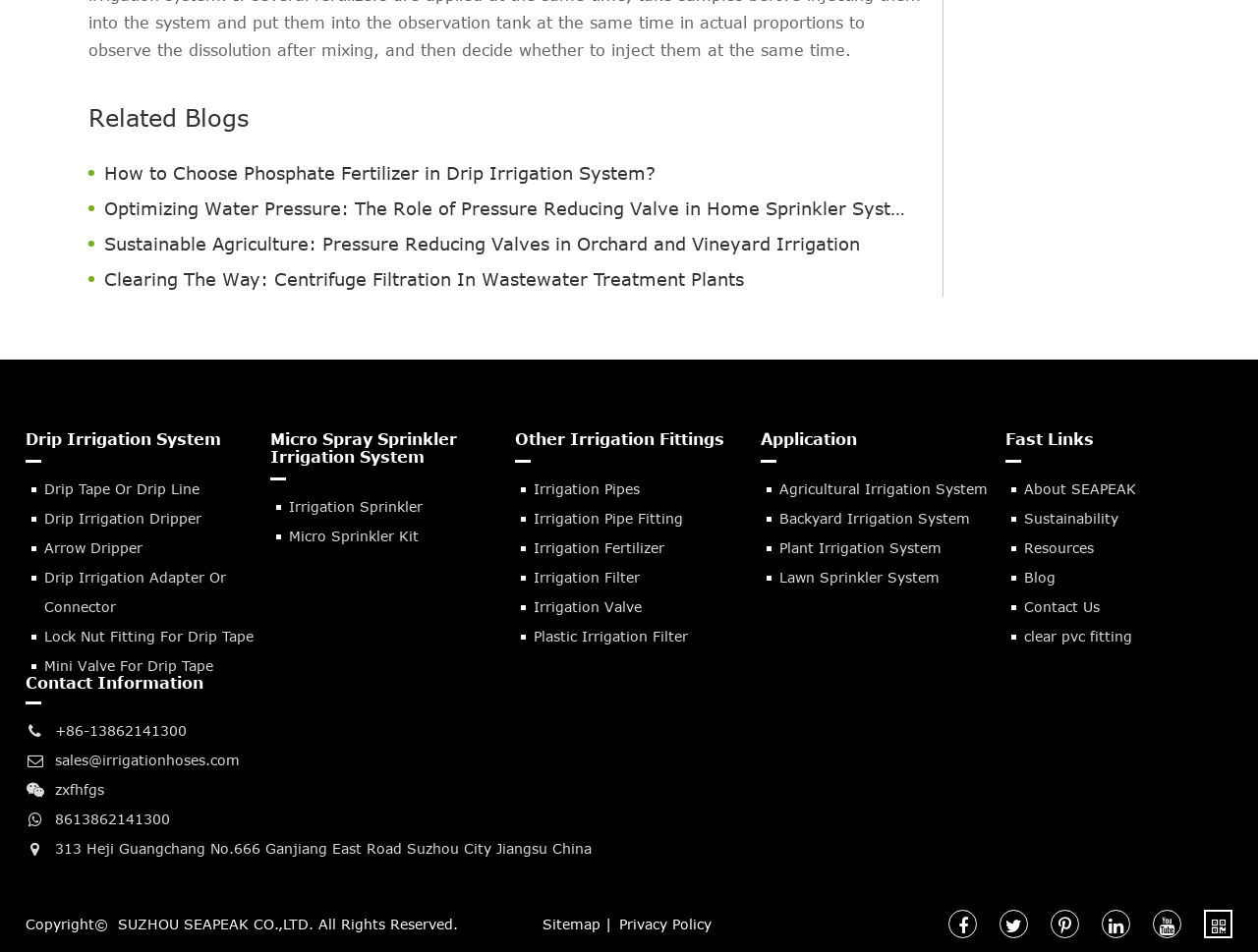What is the topic of the related blogs?
Please use the visual content to give a single word or phrase answer.

Irrigation systems